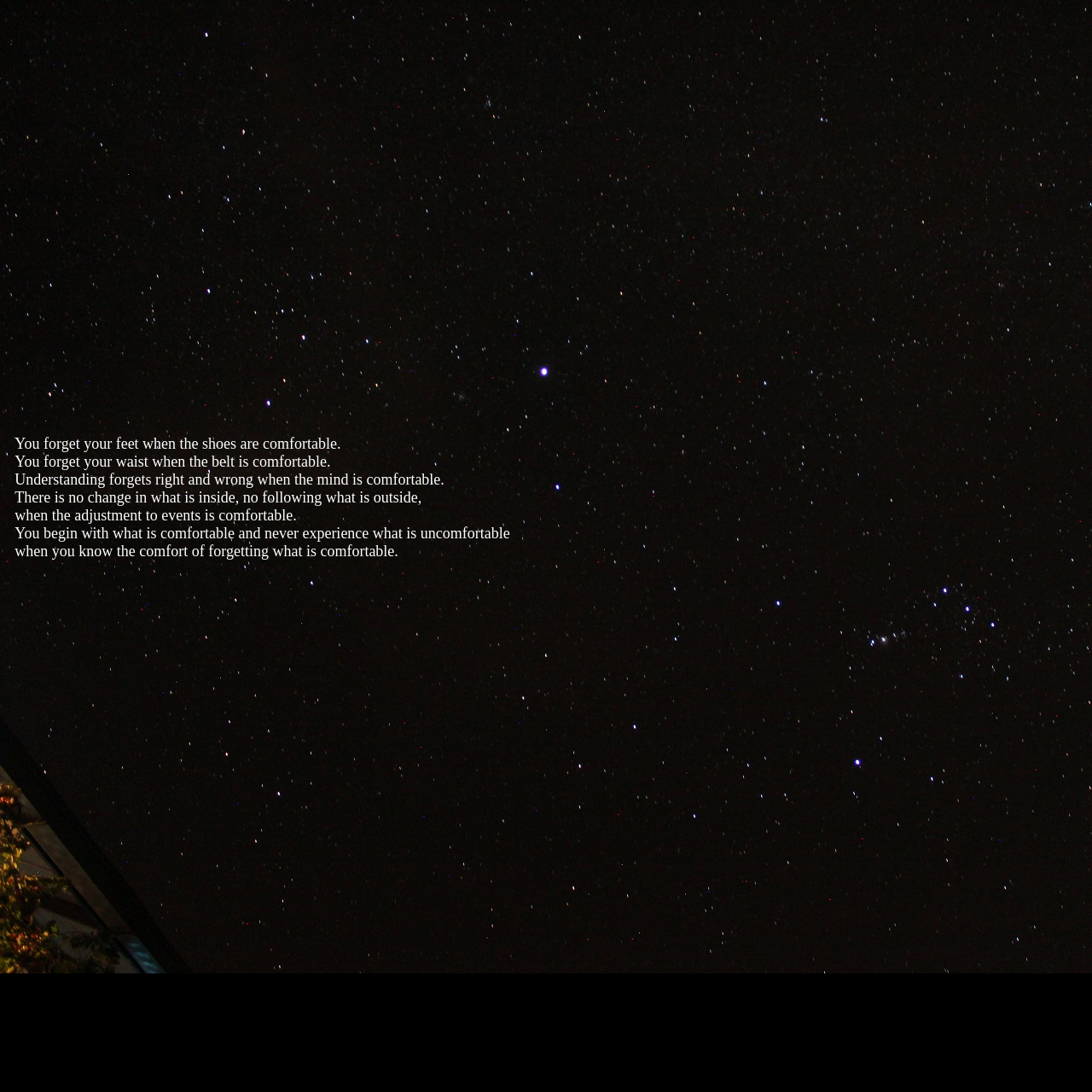What is the main content of the webpage?
Can you provide a detailed and comprehensive answer to the question?

The main content of the webpage is a quote, which is a passage of text that spans multiple lines. It is contained within a table cell and consists of several static text elements.